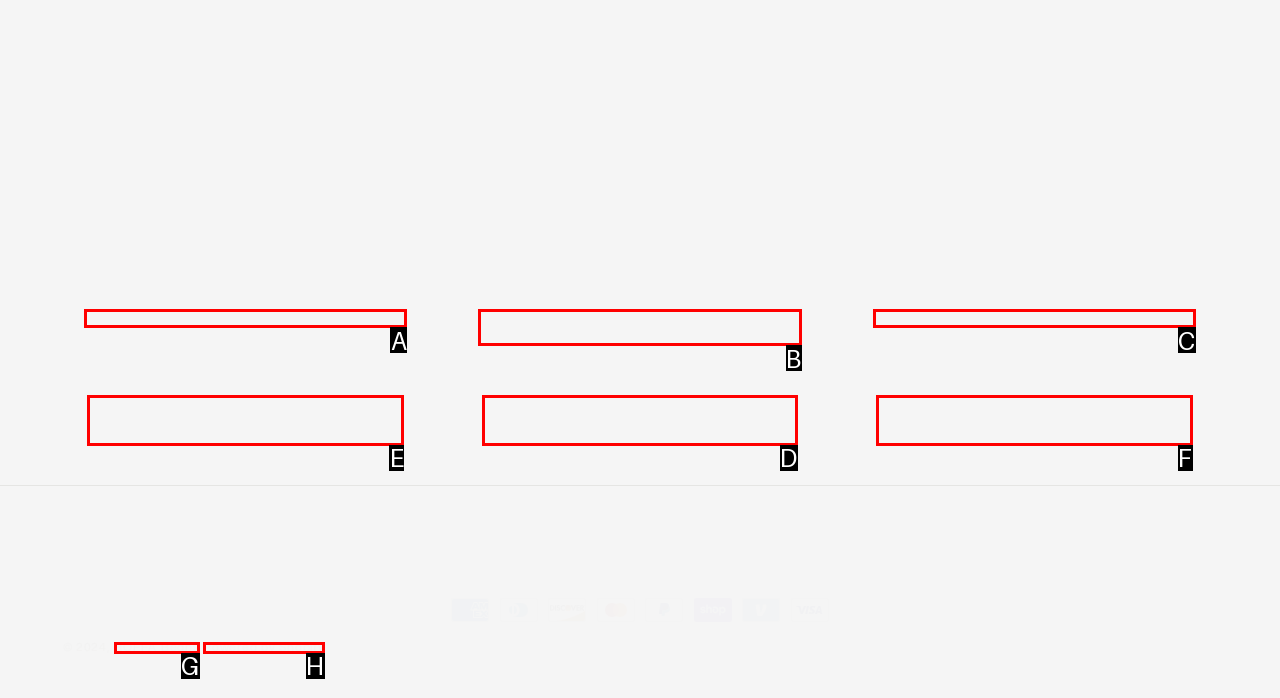What is the letter of the UI element you should click to Add 12 pack (k-cups) - Jimmy's Hometown Blend to cart? Provide the letter directly.

D